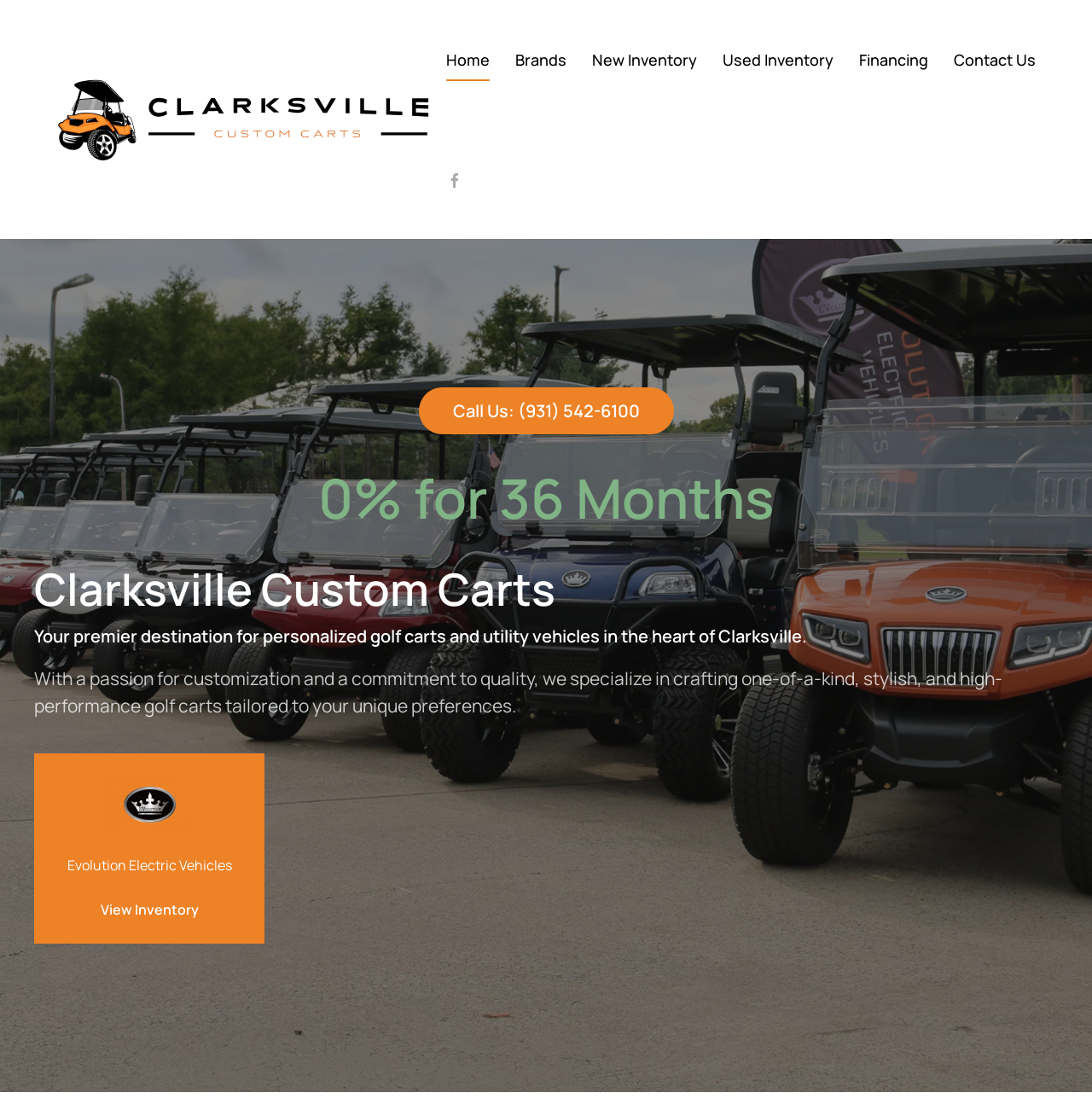Provide a brief response using a word or short phrase to this question:
What is the financing option mentioned on the webpage?

0% for 36 Months